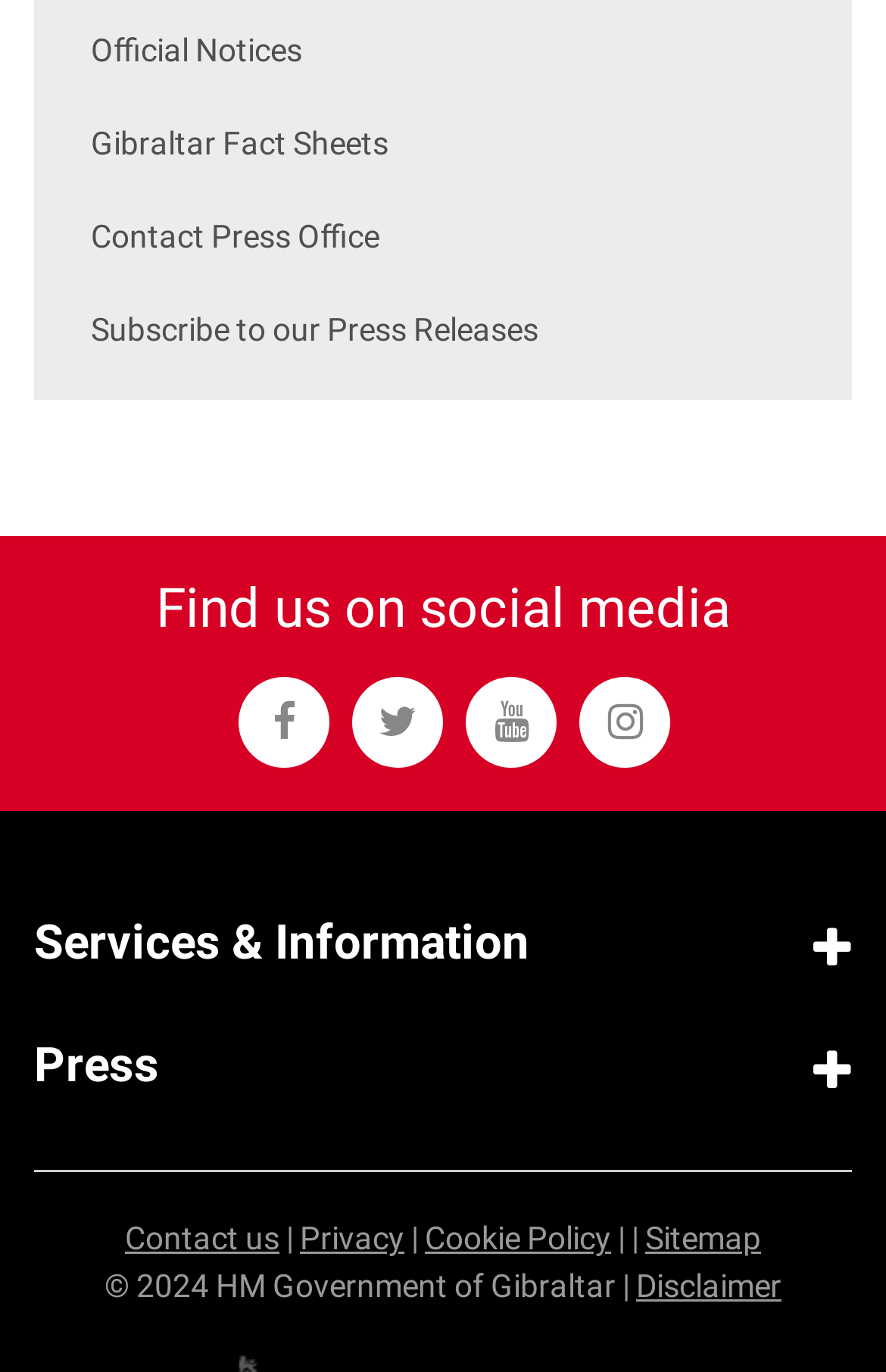Kindly determine the bounding box coordinates for the clickable area to achieve the given instruction: "Subscribe to Press Releases".

[0.038, 0.208, 0.962, 0.276]